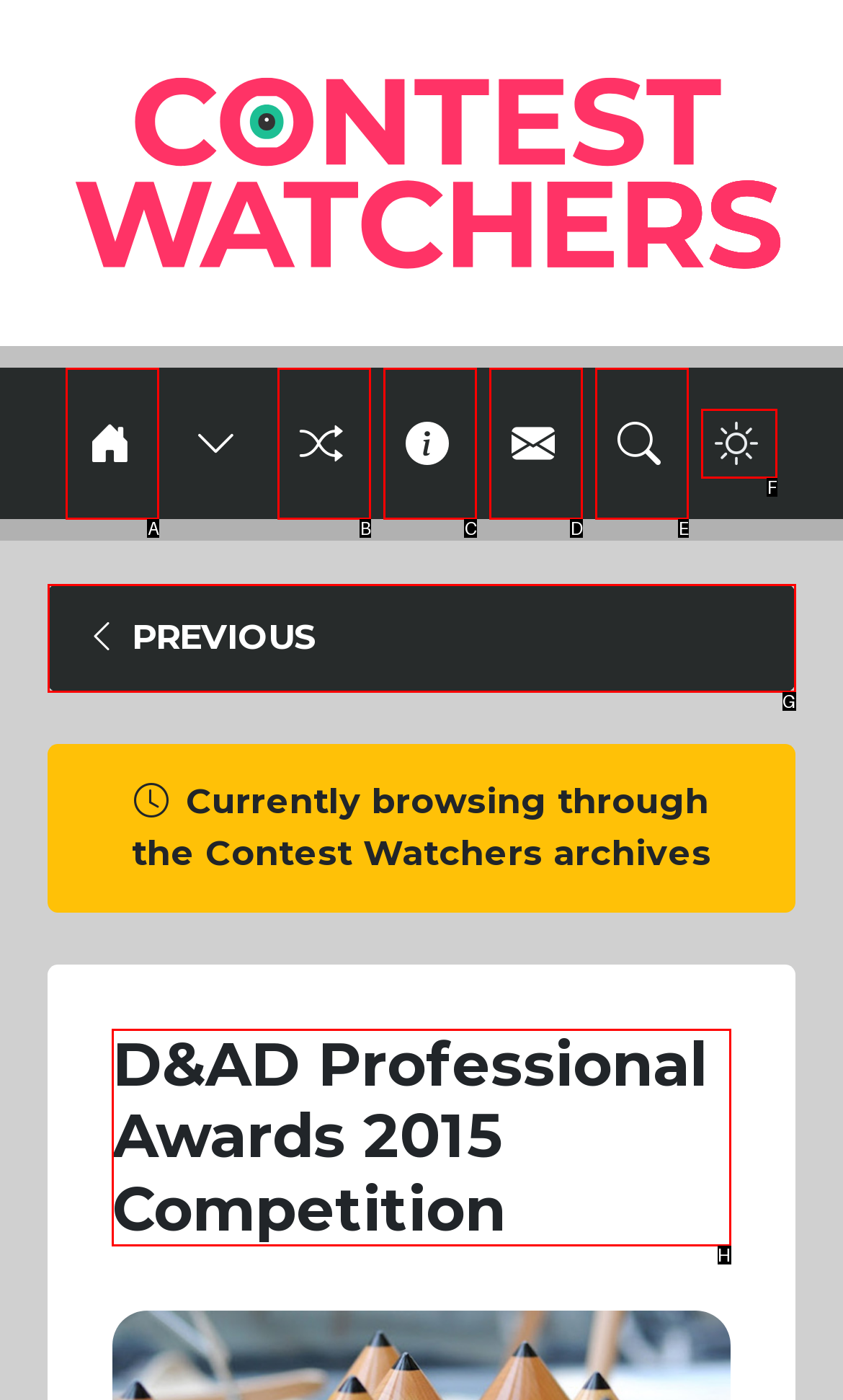Identify the HTML element to click to execute this task: View next post Respond with the letter corresponding to the proper option.

None